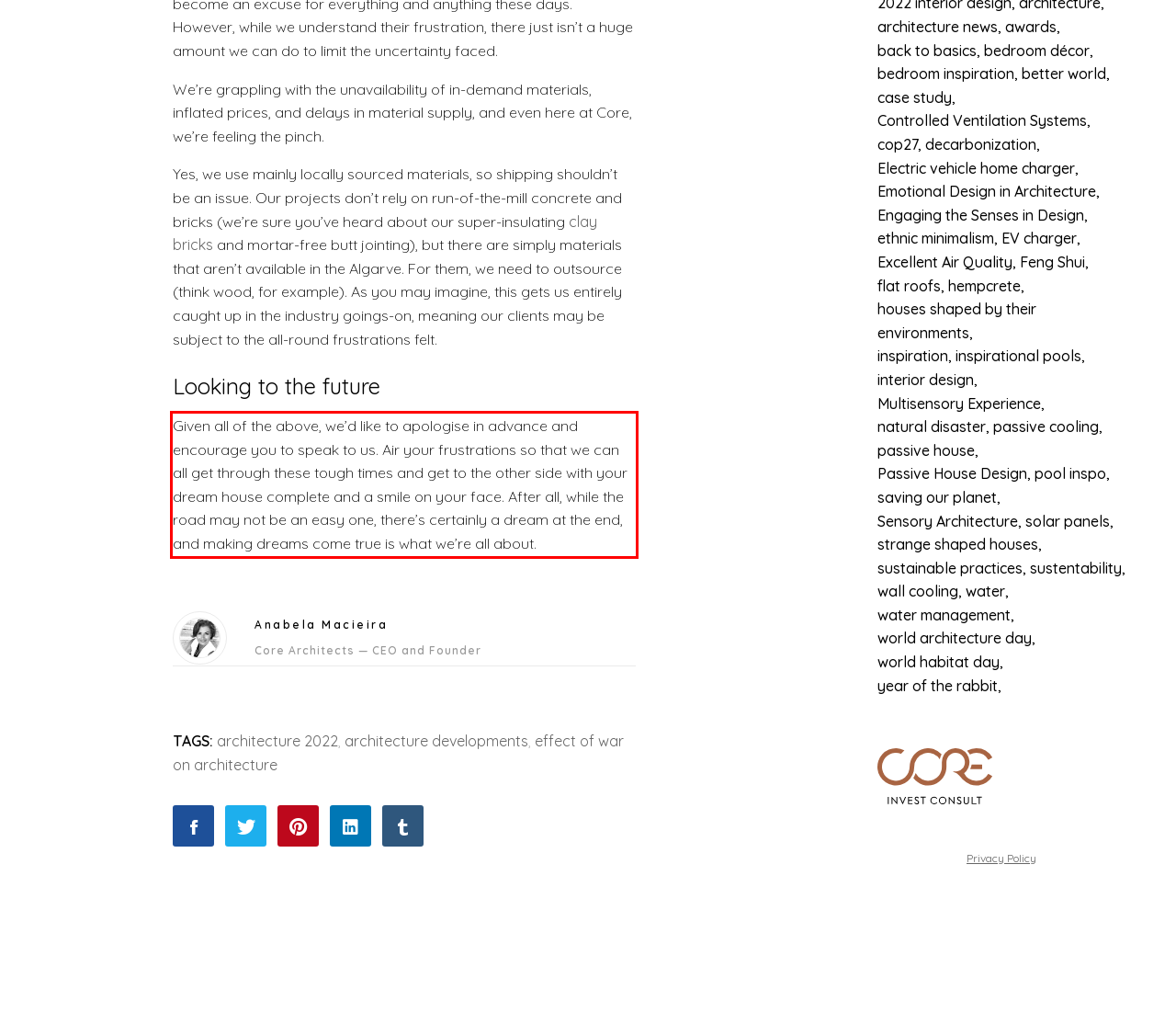You are presented with a screenshot containing a red rectangle. Extract the text found inside this red bounding box.

Given all of the above, we’d like to apologise in advance and encourage you to speak to us. Air your frustrations so that we can all get through these tough times and get to the other side with your dream house complete and a smile on your face. After all, while the road may not be an easy one, there’s certainly a dream at the end, and making dreams come true is what we’re all about.